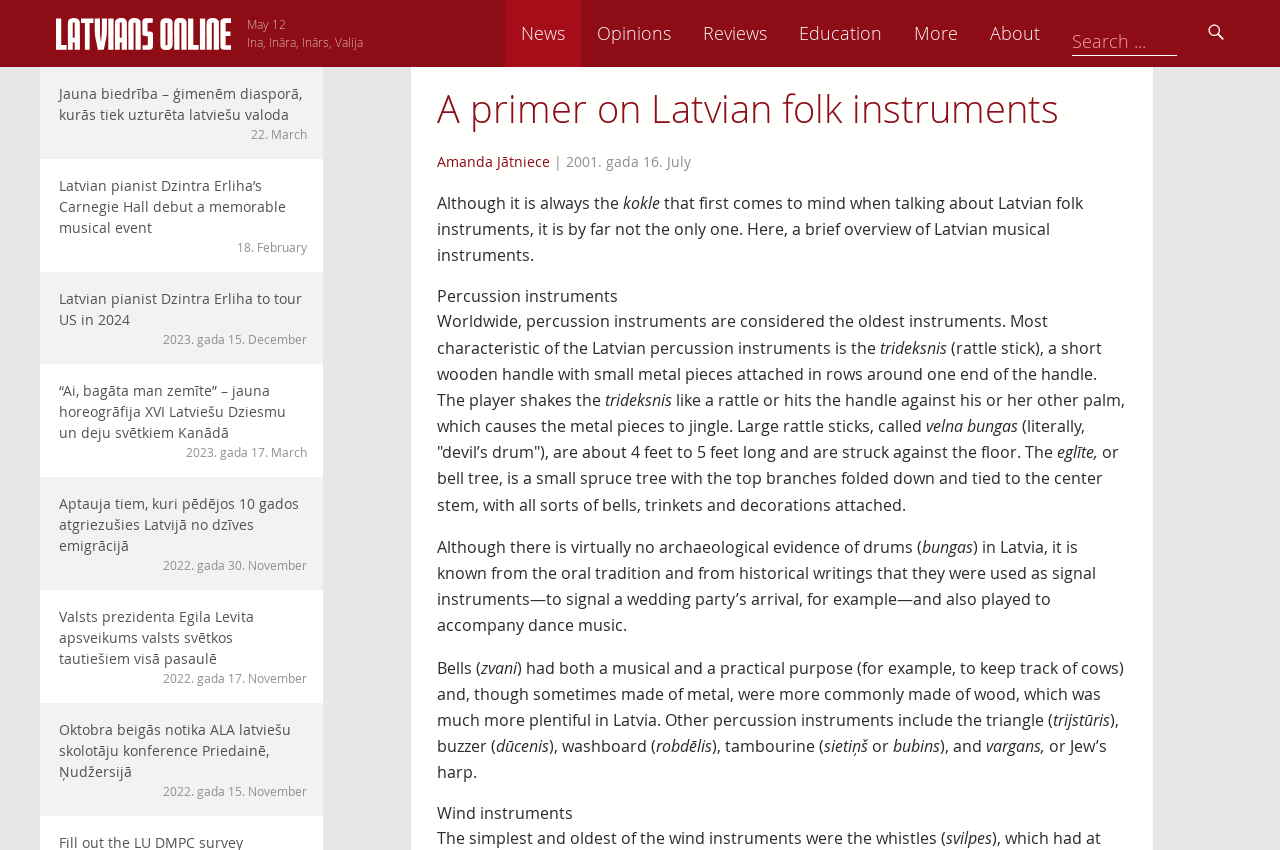What is the name of the author of the article?
Look at the image and provide a detailed response to the question.

I found the author's name by looking at the text next to the vertical line separator, which says 'Amanda Jātniece'.